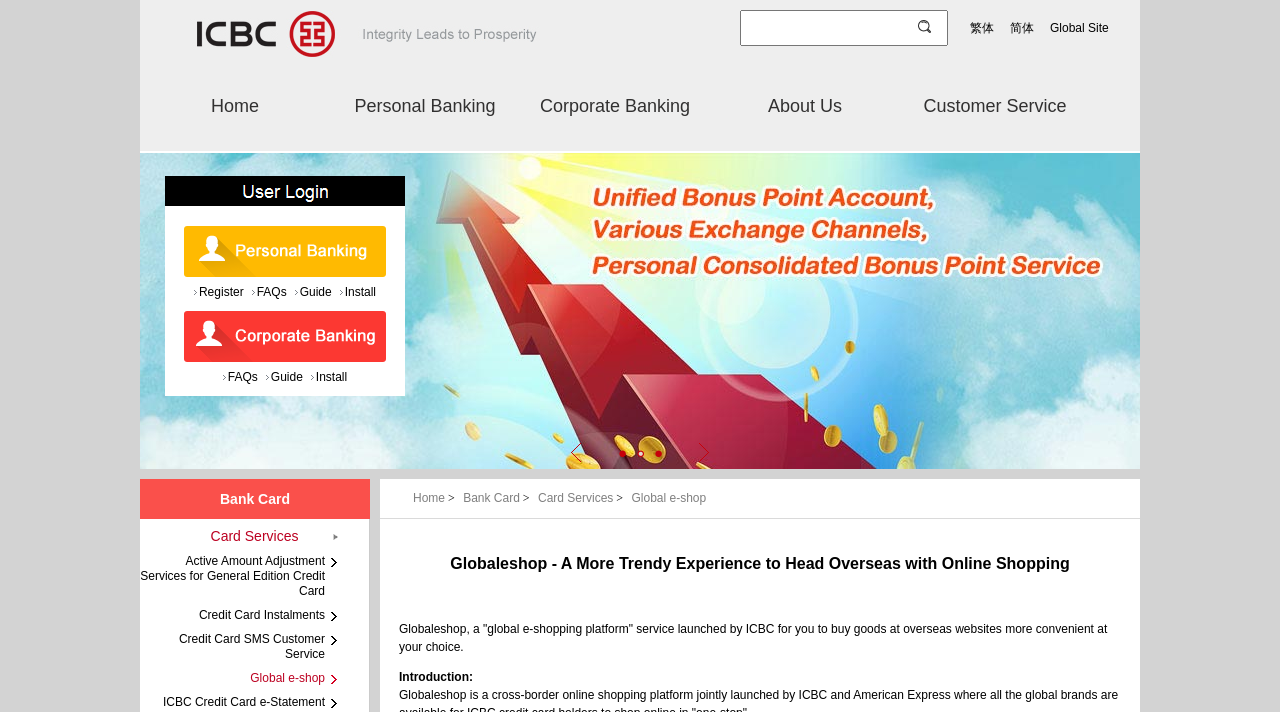Answer this question using a single word or a brief phrase:
What type of services are provided by the bank?

Personal Banking, Corporate Banking